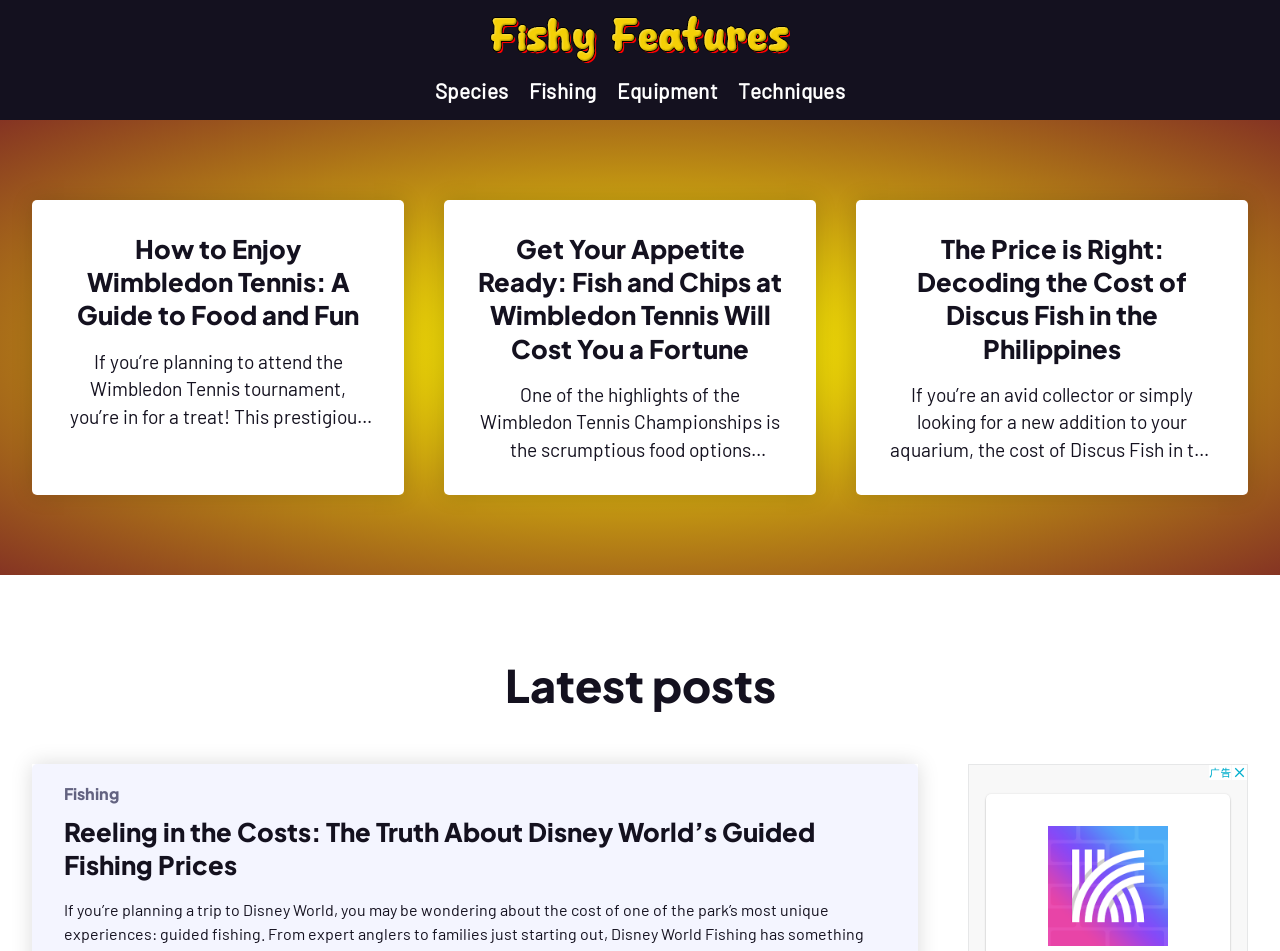What is the main topic of the webpage?
Refer to the image and provide a one-word or short phrase answer.

Fishing